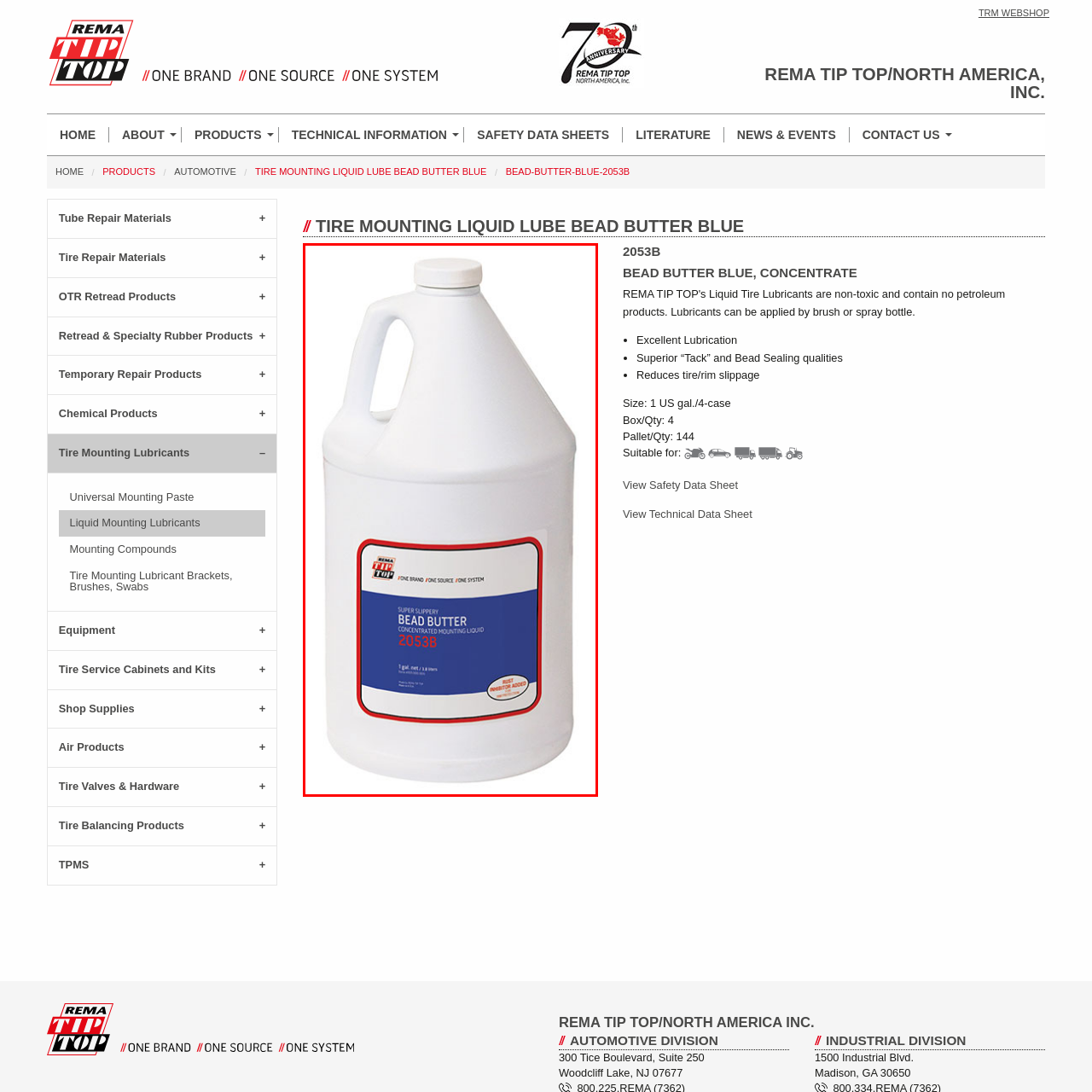View the image within the red box and answer the following question with a concise word or phrase:
What is the purpose of the 'Bead Butter Blue' lubricant?

Tire mounting